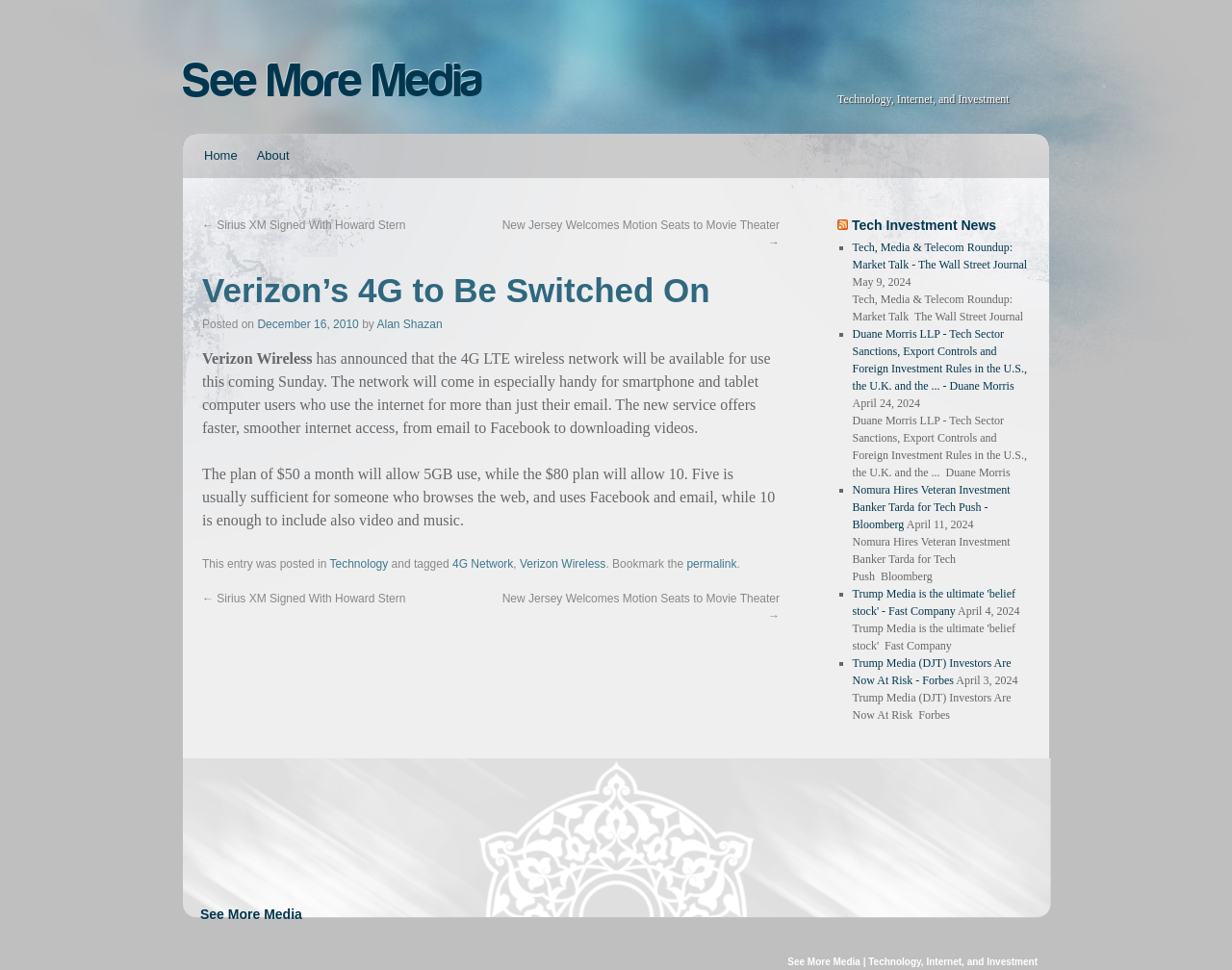Determine the bounding box coordinates of the clickable region to follow the instruction: "Share via Facebook".

None